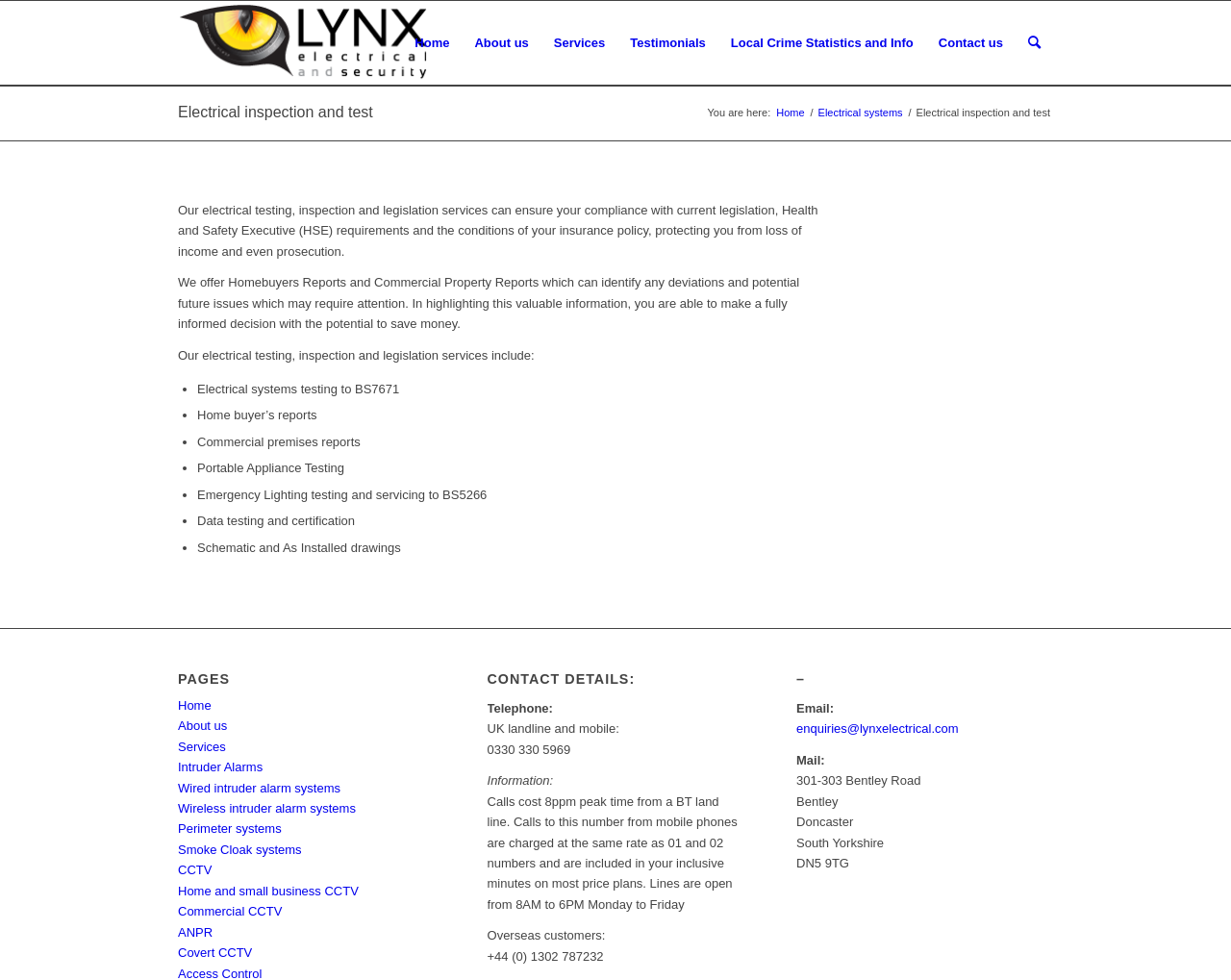Predict the bounding box coordinates of the area that should be clicked to accomplish the following instruction: "Click on Home". The bounding box coordinates should consist of four float numbers between 0 and 1, i.e., [left, top, right, bottom].

[0.327, 0.001, 0.375, 0.087]